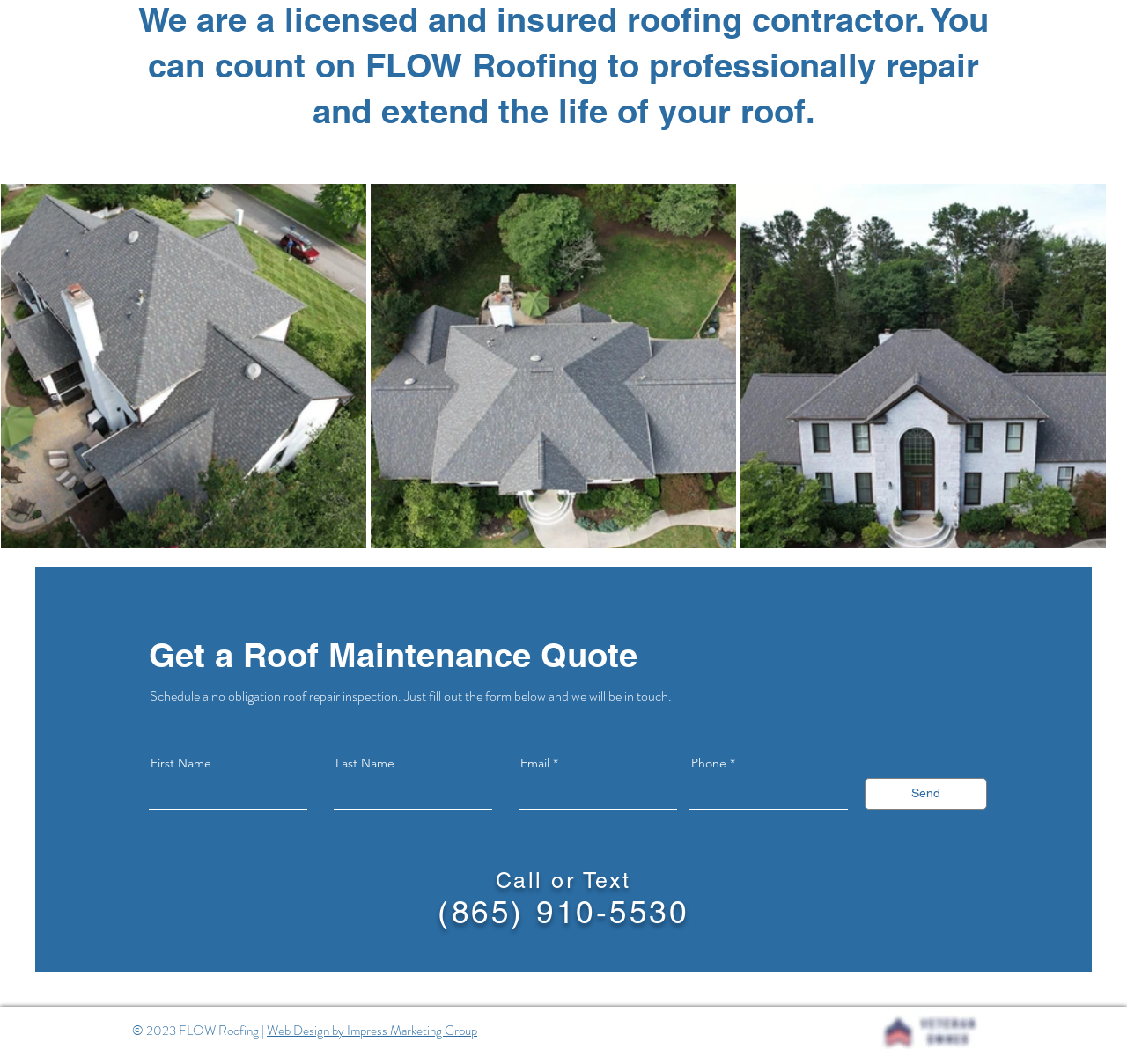Specify the bounding box coordinates of the element's area that should be clicked to execute the given instruction: "Fill out the first name field". The coordinates should be four float numbers between 0 and 1, i.e., [left, top, right, bottom].

[0.132, 0.73, 0.273, 0.761]